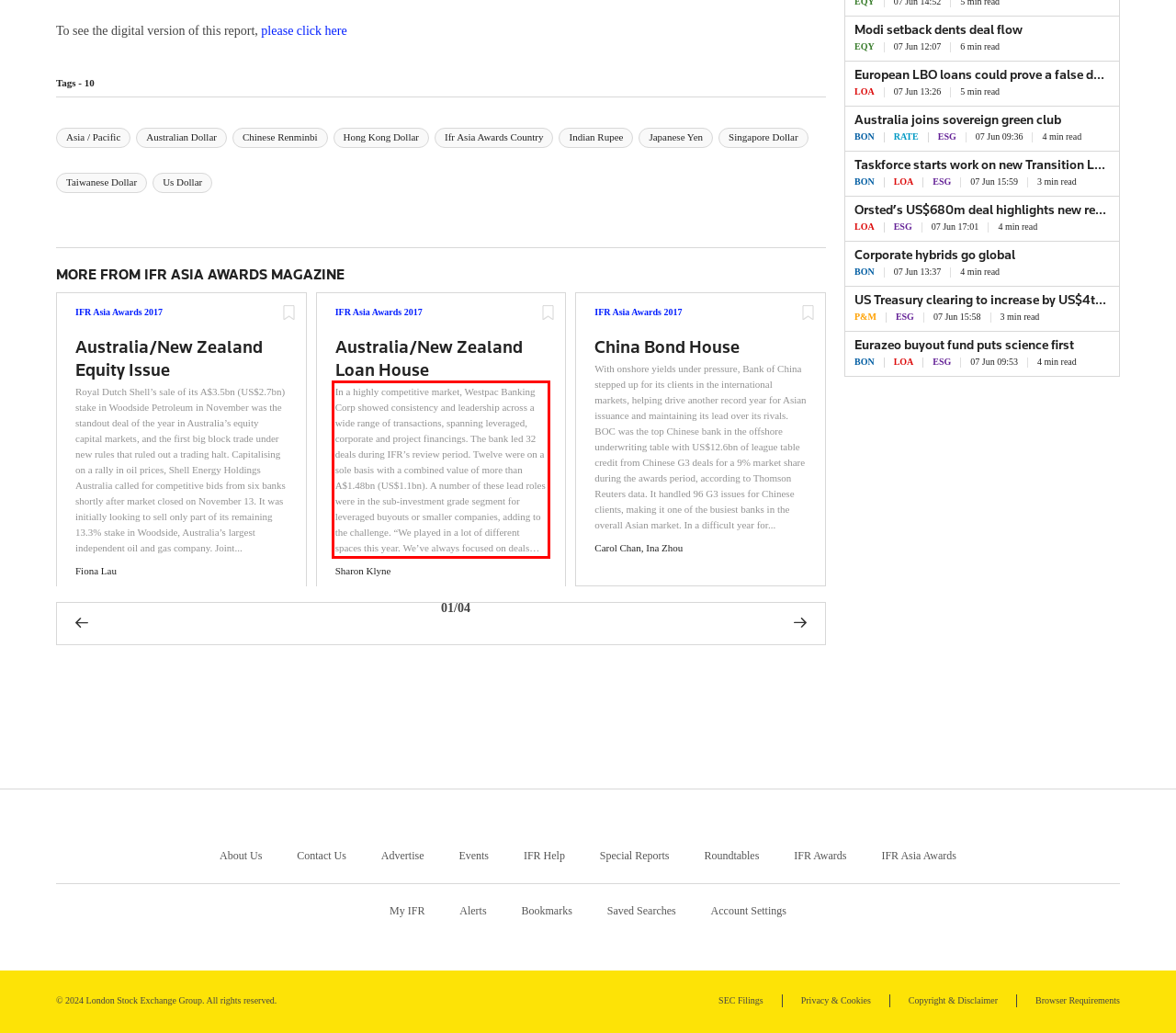In the given screenshot, locate the red bounding box and extract the text content from within it.

In a highly competitive market, Westpac Banking Corp showed consistency and leadership across a wide range of transactions, spanning leveraged, corporate and project financings. The bank led 32 deals during IFR’s review period. Twelve were on a sole basis with a combined value of more than A$1.48bn (US$1.1bn). A number of these lead roles were in the sub-investment grade segment for leveraged buyouts or smaller companies, adding to the challenge. “We played in a lot of different spaces this year. We’ve always focused on deals that require a...